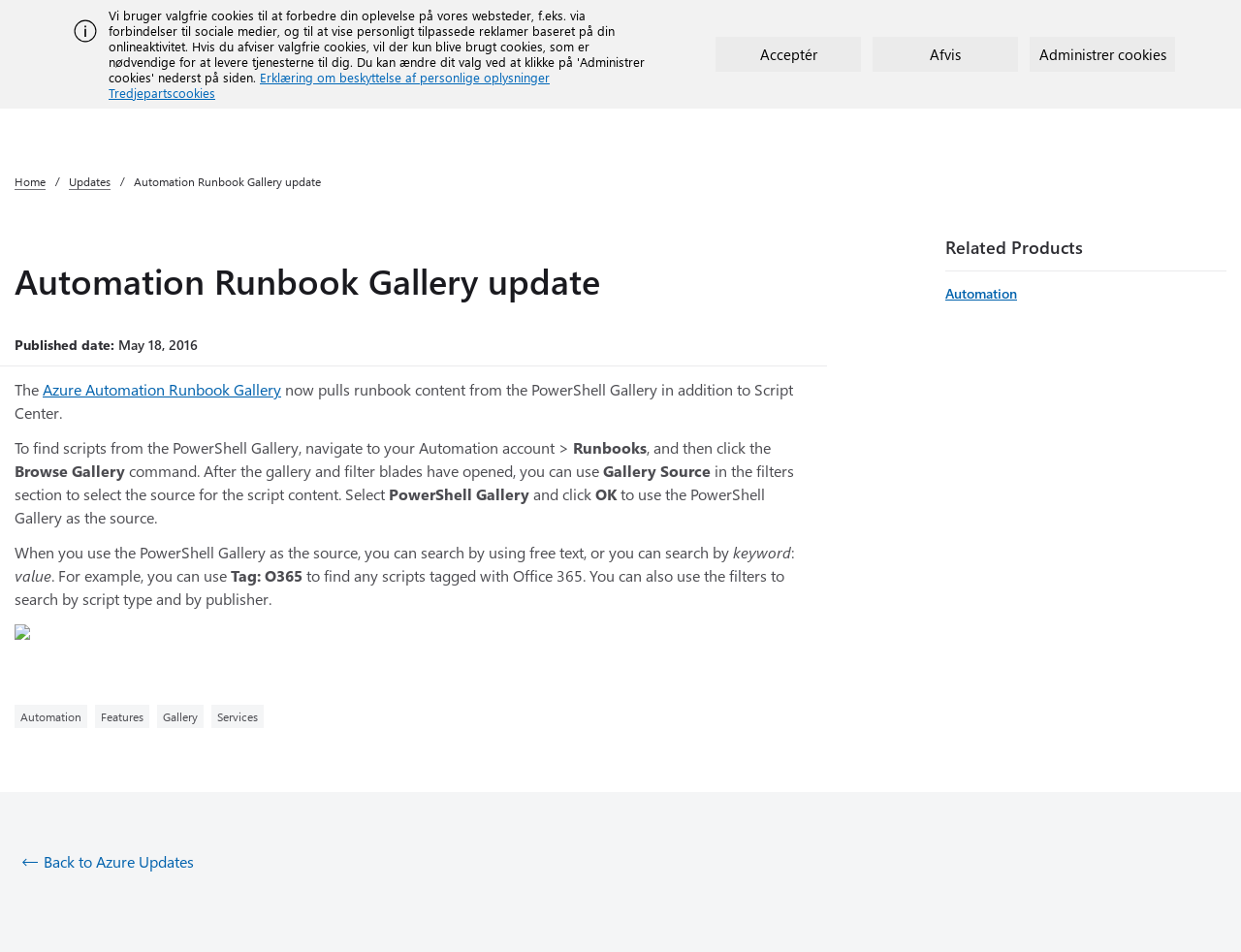Please locate the bounding box coordinates for the element that should be clicked to achieve the following instruction: "Explore Azure products". Ensure the coordinates are given as four float numbers between 0 and 1, i.e., [left, top, right, bottom].

[0.103, 0.065, 0.159, 0.119]